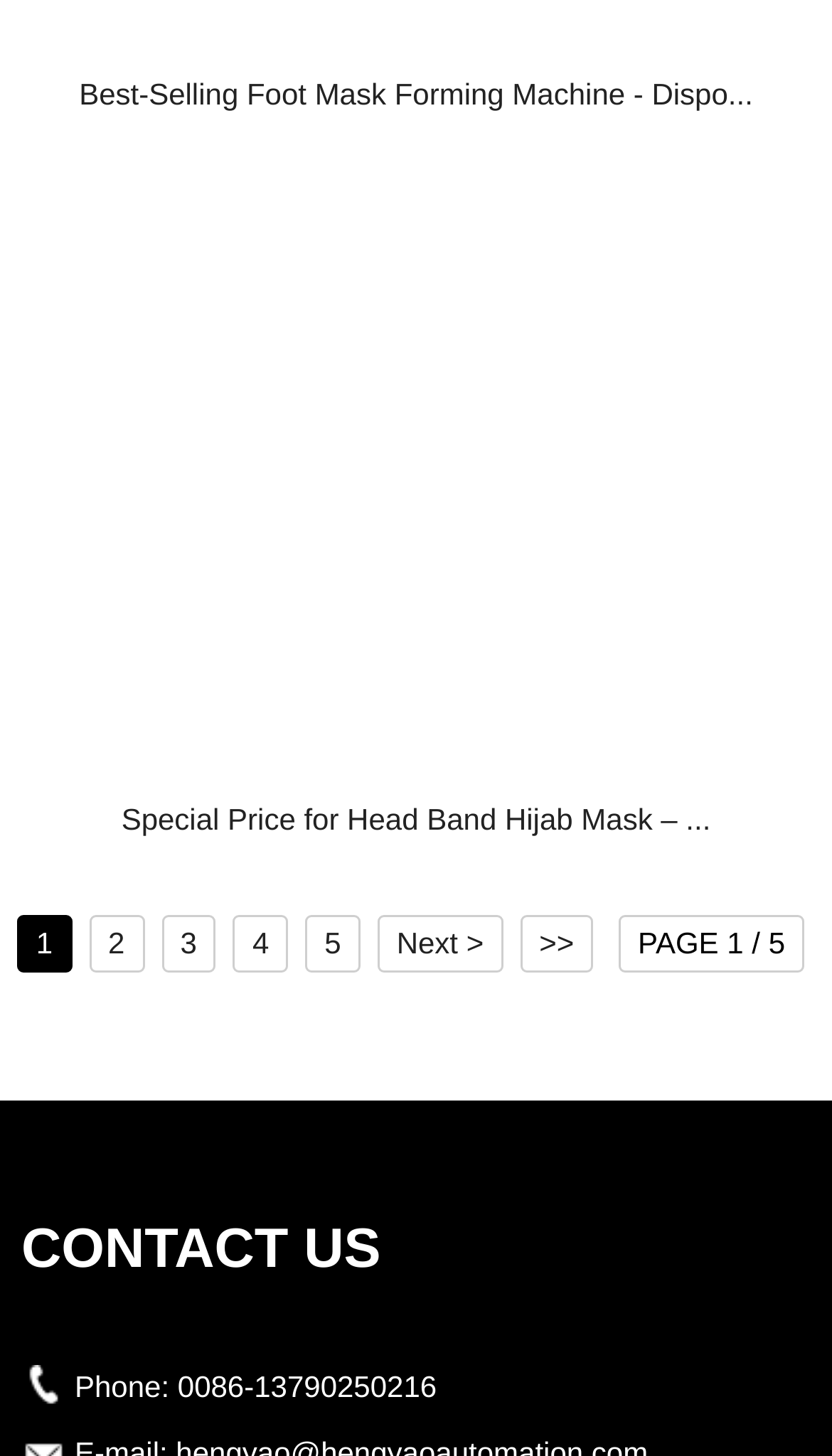Please provide the bounding box coordinates for the UI element as described: "Next >". The coordinates must be four floats between 0 and 1, represented as [left, top, right, bottom].

[0.454, 0.629, 0.604, 0.668]